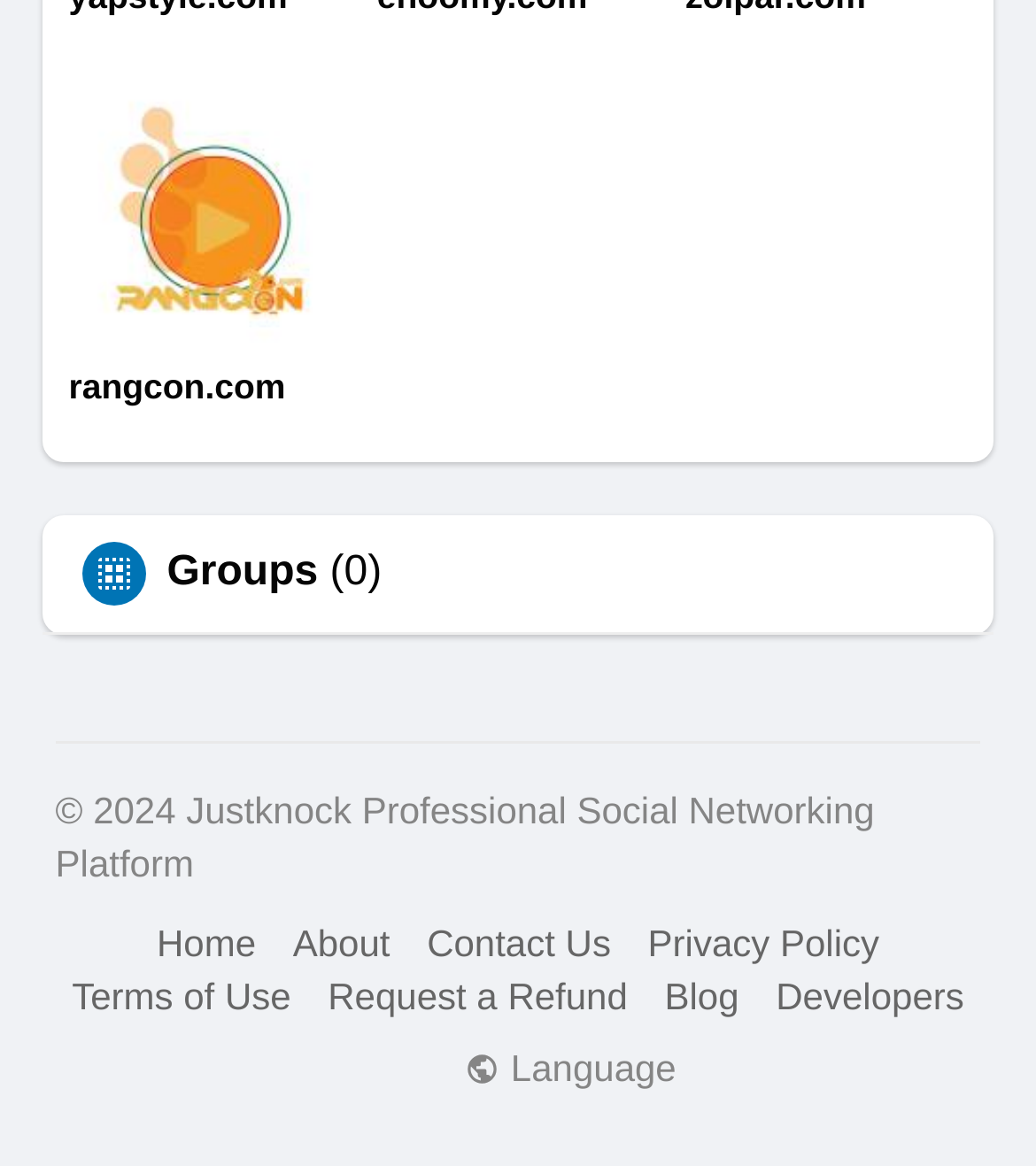Please specify the bounding box coordinates of the region to click in order to perform the following instruction: "Click the link to go to rangcon.com".

[0.066, 0.062, 0.338, 0.351]